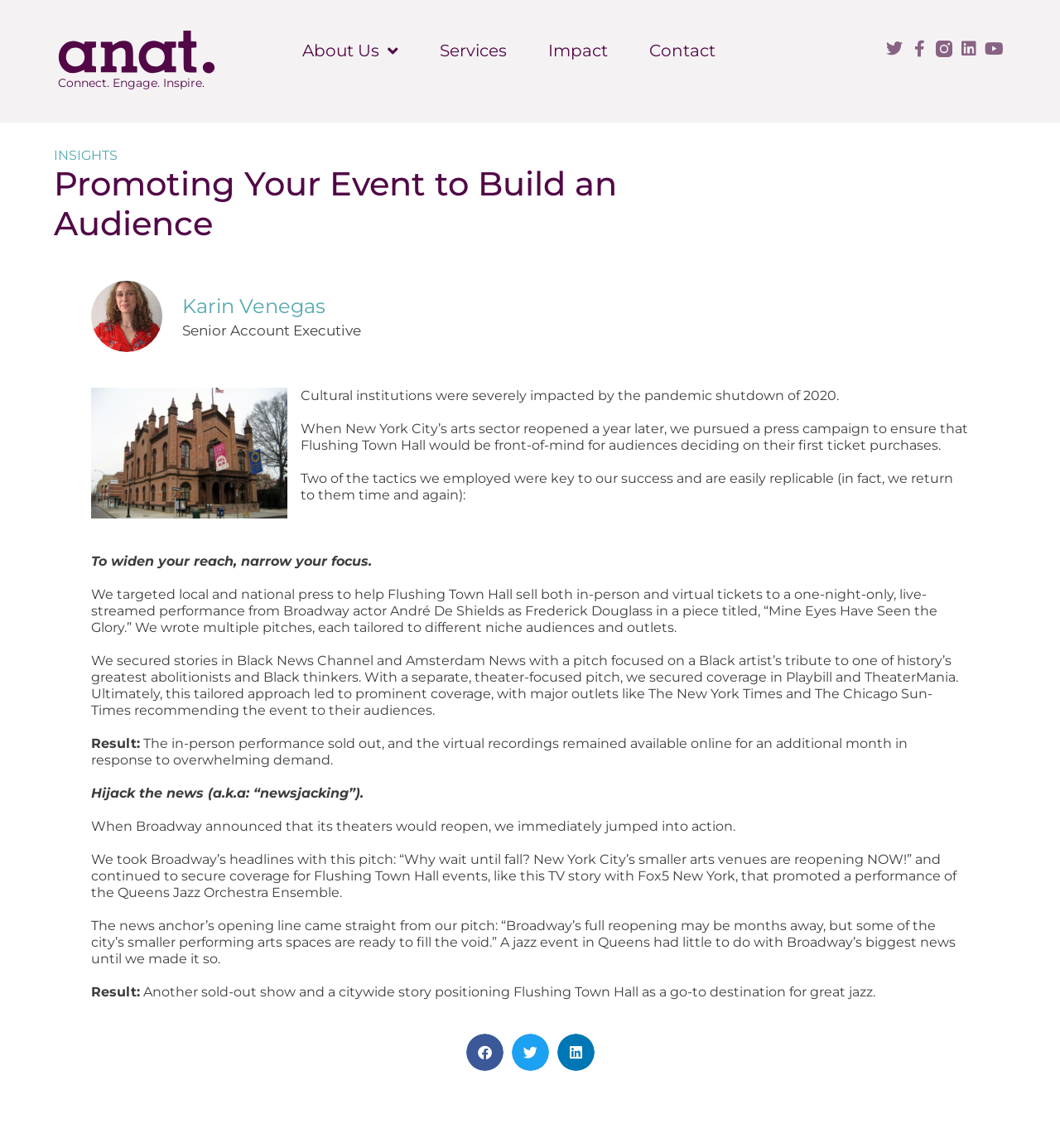Locate the UI element described by Impact in the provided webpage screenshot. Return the bounding box coordinates in the format (top-left x, top-left y, bottom-right x, bottom-right y), ensuring all values are between 0 and 1.

[0.517, 0.035, 0.573, 0.053]